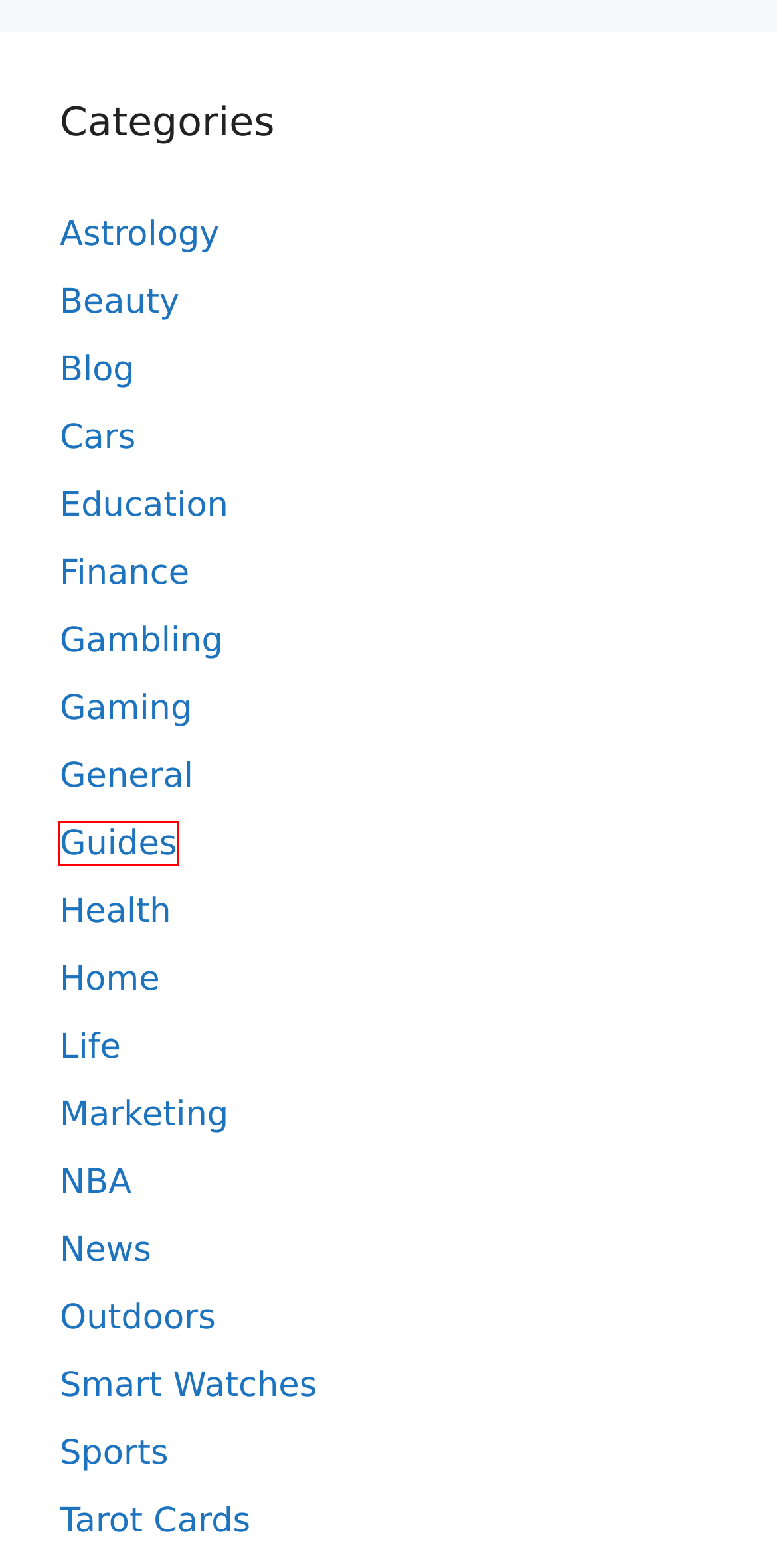You are given a screenshot of a webpage within which there is a red rectangle bounding box. Please choose the best webpage description that matches the new webpage after clicking the selected element in the bounding box. Here are the options:
A. Tarot Cards Archives - Loop Videos
B. Guides Archives - Loop Videos
C. Cars Archives - Loop Videos
D. Smart Watches Archives - Loop Videos
E. Blog Archives - Loop Videos
F. Health Archives - Loop Videos
G. Finance Archives - Loop Videos
H. News Archives - Loop Videos

B